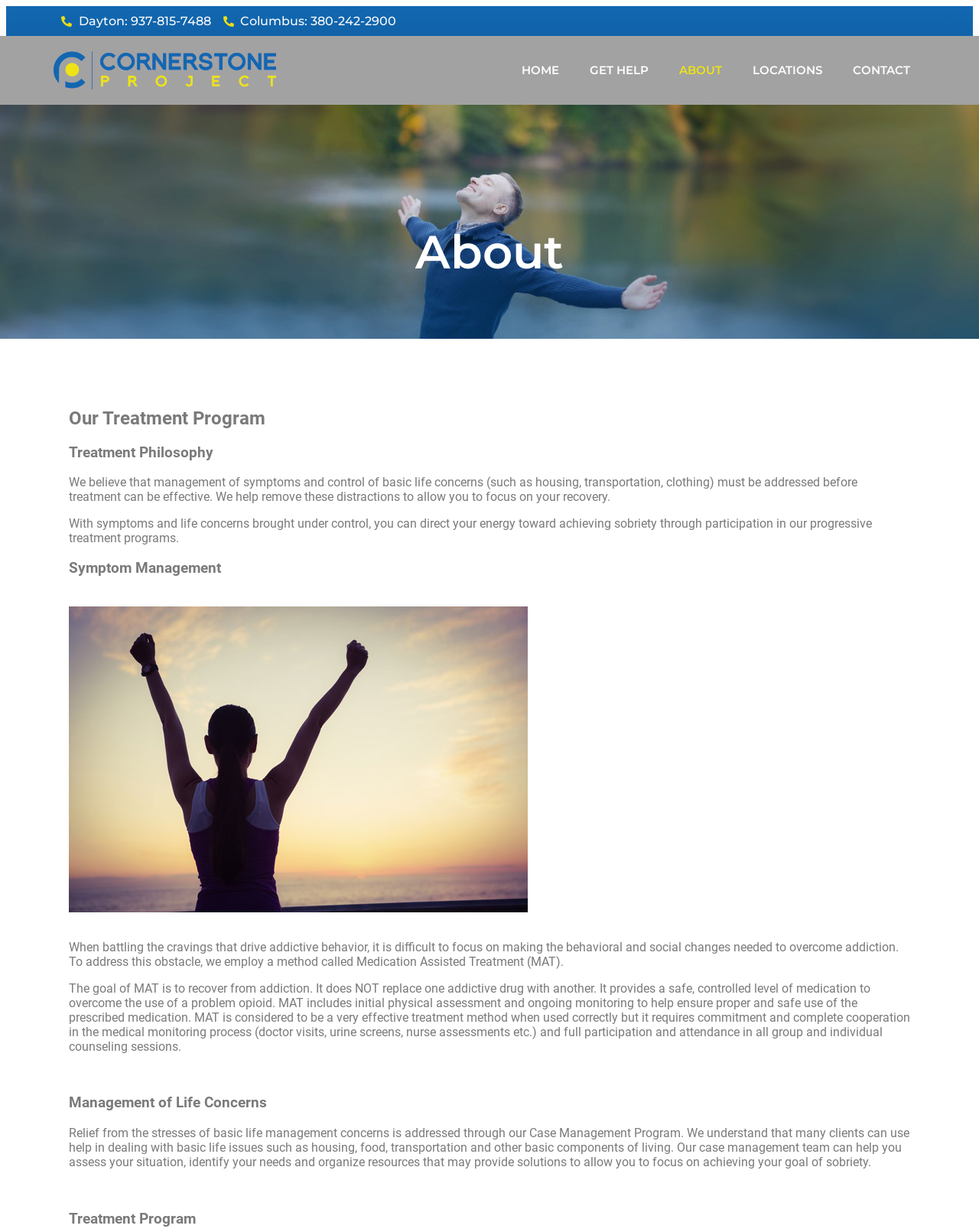Respond concisely with one word or phrase to the following query:
What is the purpose of the Case Management Program?

To help with basic life issues